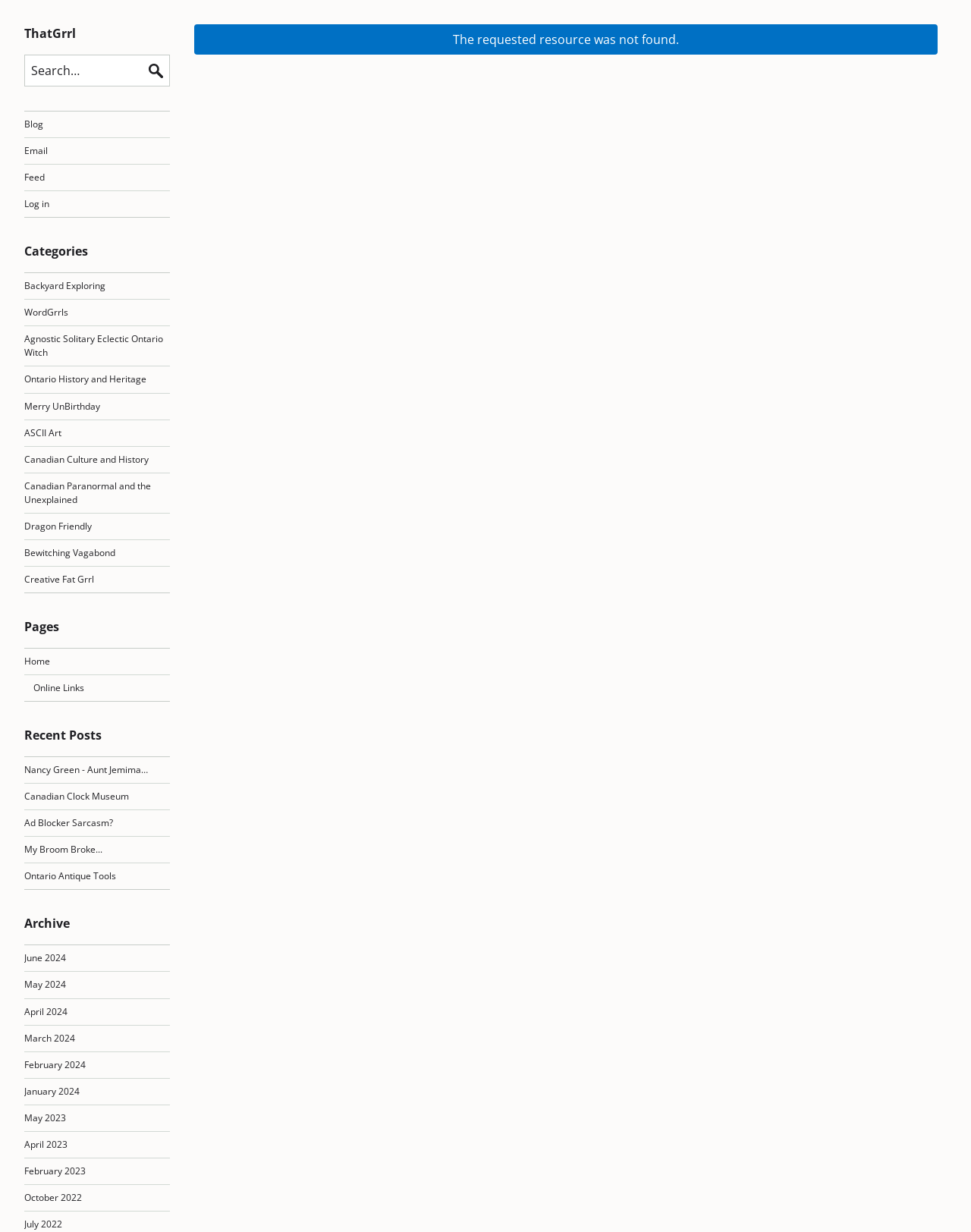Please find the bounding box coordinates of the section that needs to be clicked to achieve this instruction: "Go to the Blog page".

[0.025, 0.095, 0.045, 0.106]